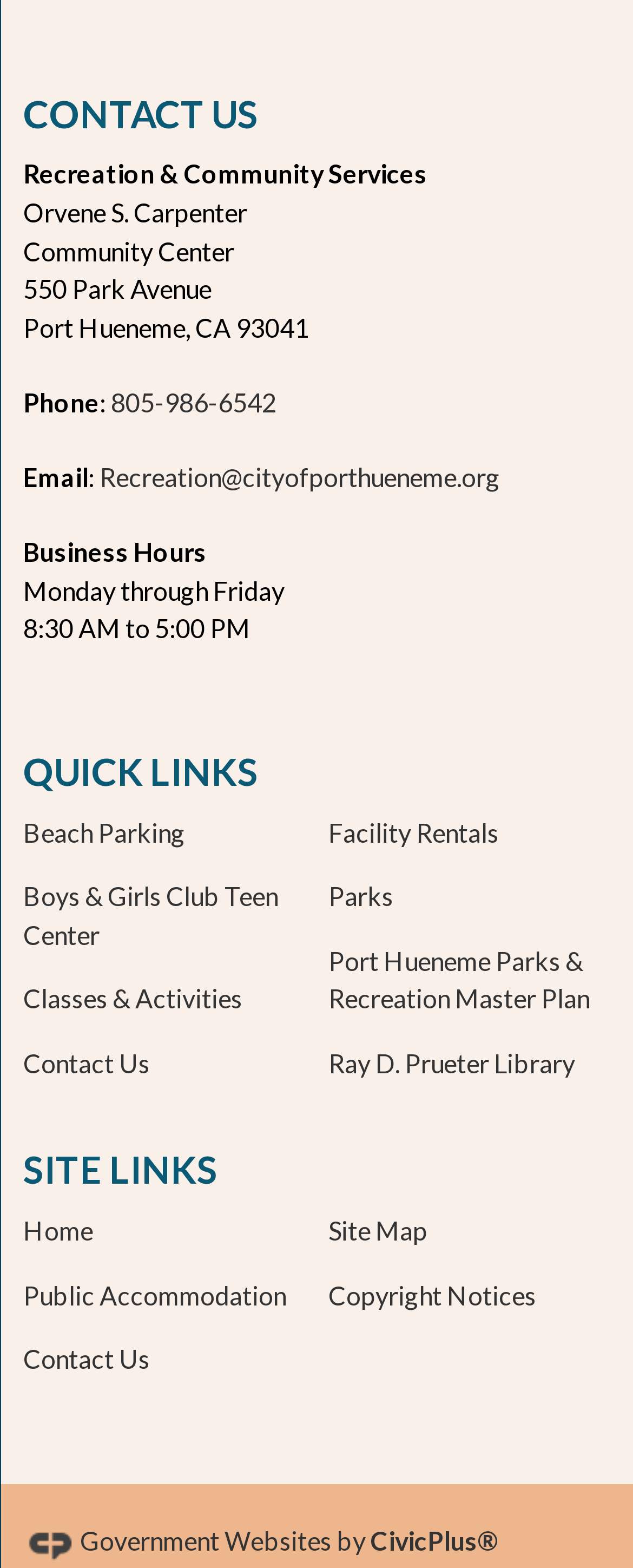Pinpoint the bounding box coordinates of the clickable element needed to complete the instruction: "Visit the Ray D. Prueter Library". The coordinates should be provided as four float numbers between 0 and 1: [left, top, right, bottom].

[0.518, 0.668, 0.908, 0.688]